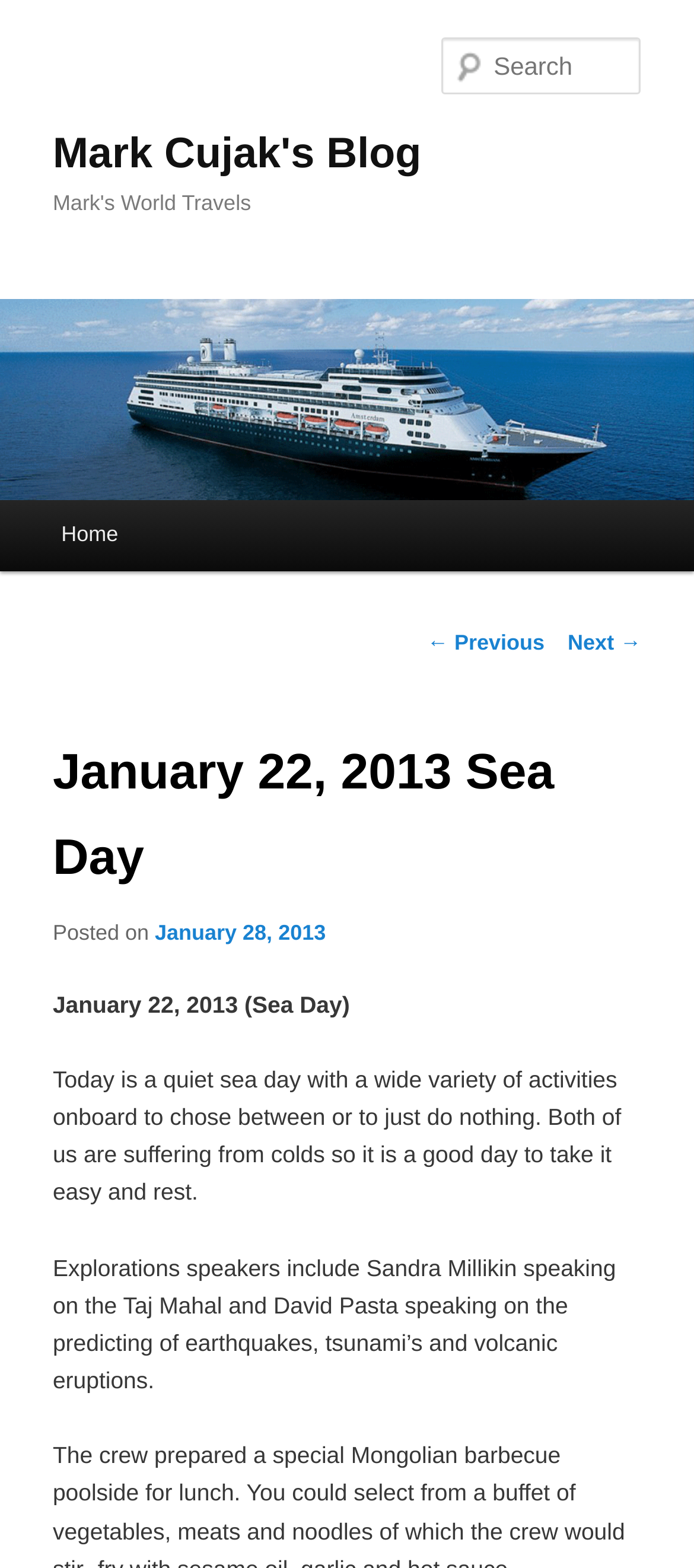Review the image closely and give a comprehensive answer to the question: What is the author's current health status?

I determined the author's current health status by looking at the static text element that mentions 'Both of us are suffering from colds'.